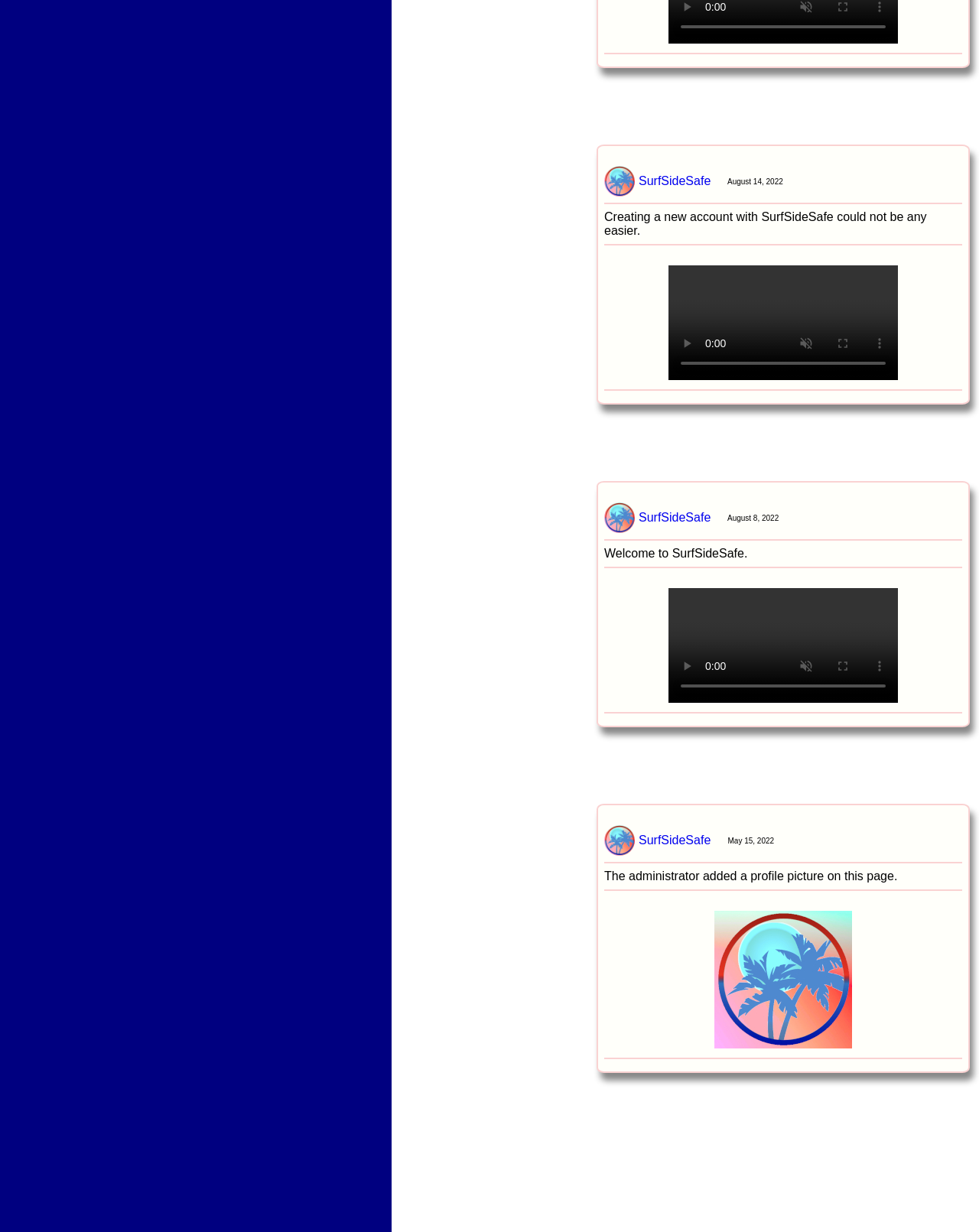What is the function of the button with the icon?
Using the image, elaborate on the answer with as much detail as possible.

The button with the icon is a play button, which is used to play or pause the video. This is evident from the 'play' text associated with the button element.